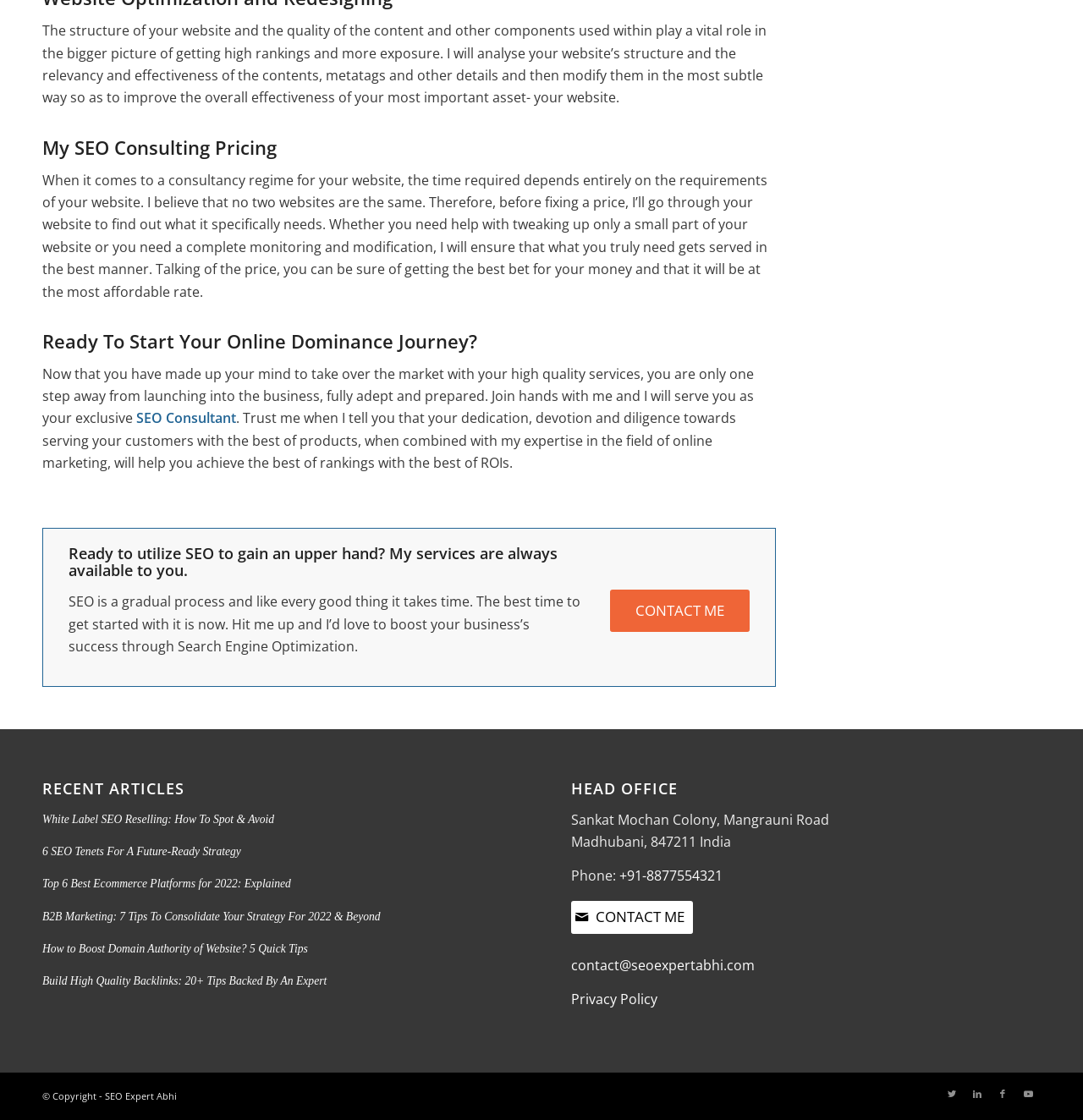How can you contact the SEO consultant?
Based on the image, provide a one-word or brief-phrase response.

Phone or email